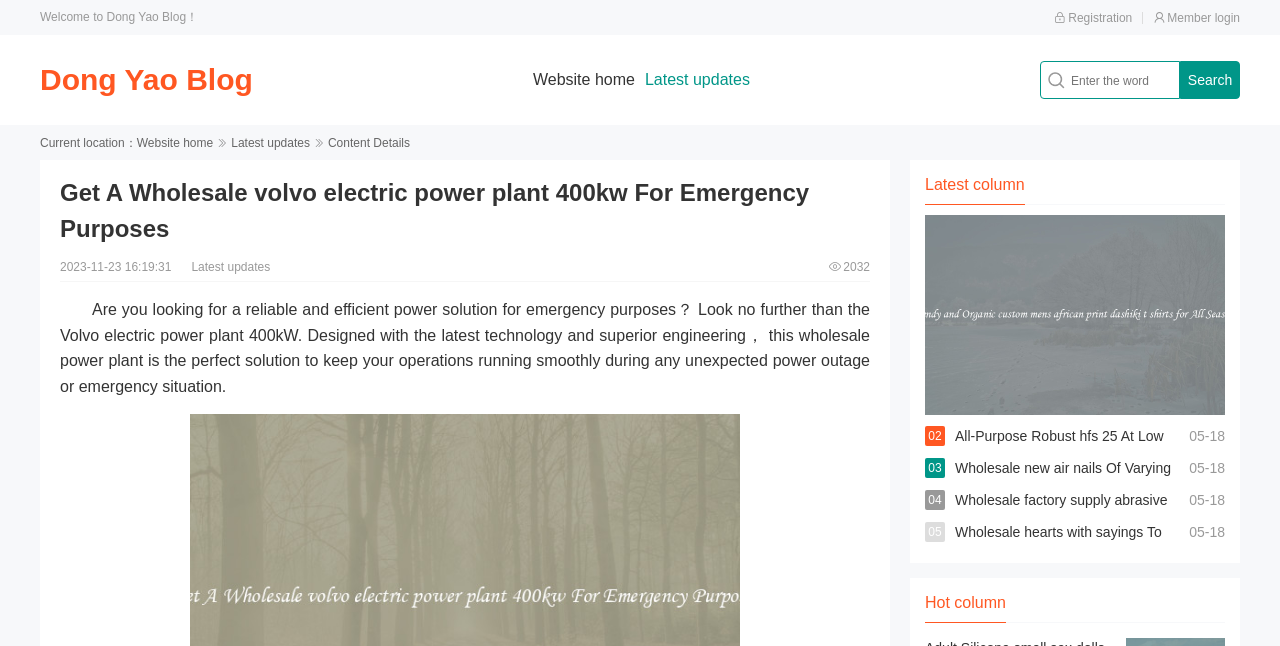Please identify the bounding box coordinates of the clickable area that will fulfill the following instruction: "Go to the Installation page". The coordinates should be in the format of four float numbers between 0 and 1, i.e., [left, top, right, bottom].

None